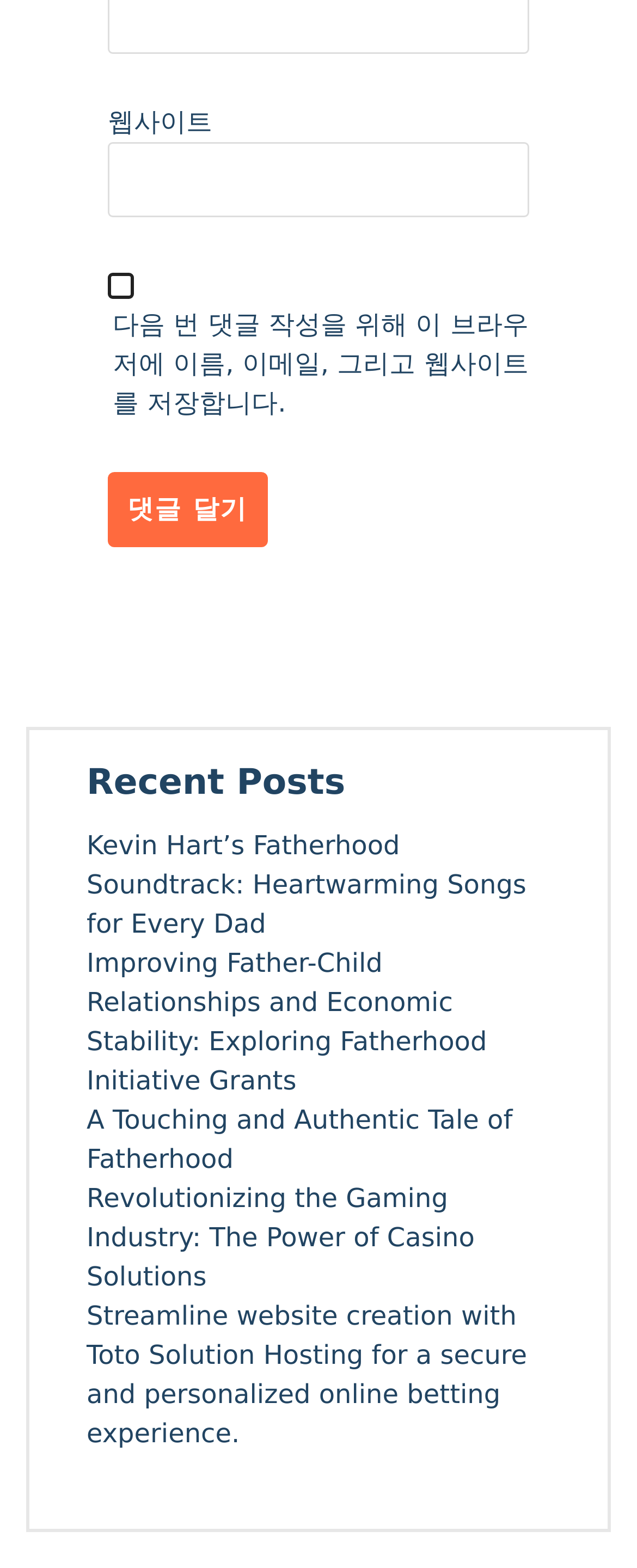Determine the coordinates of the bounding box that should be clicked to complete the instruction: "Enter website". The coordinates should be represented by four float numbers between 0 and 1: [left, top, right, bottom].

[0.169, 0.09, 0.831, 0.138]